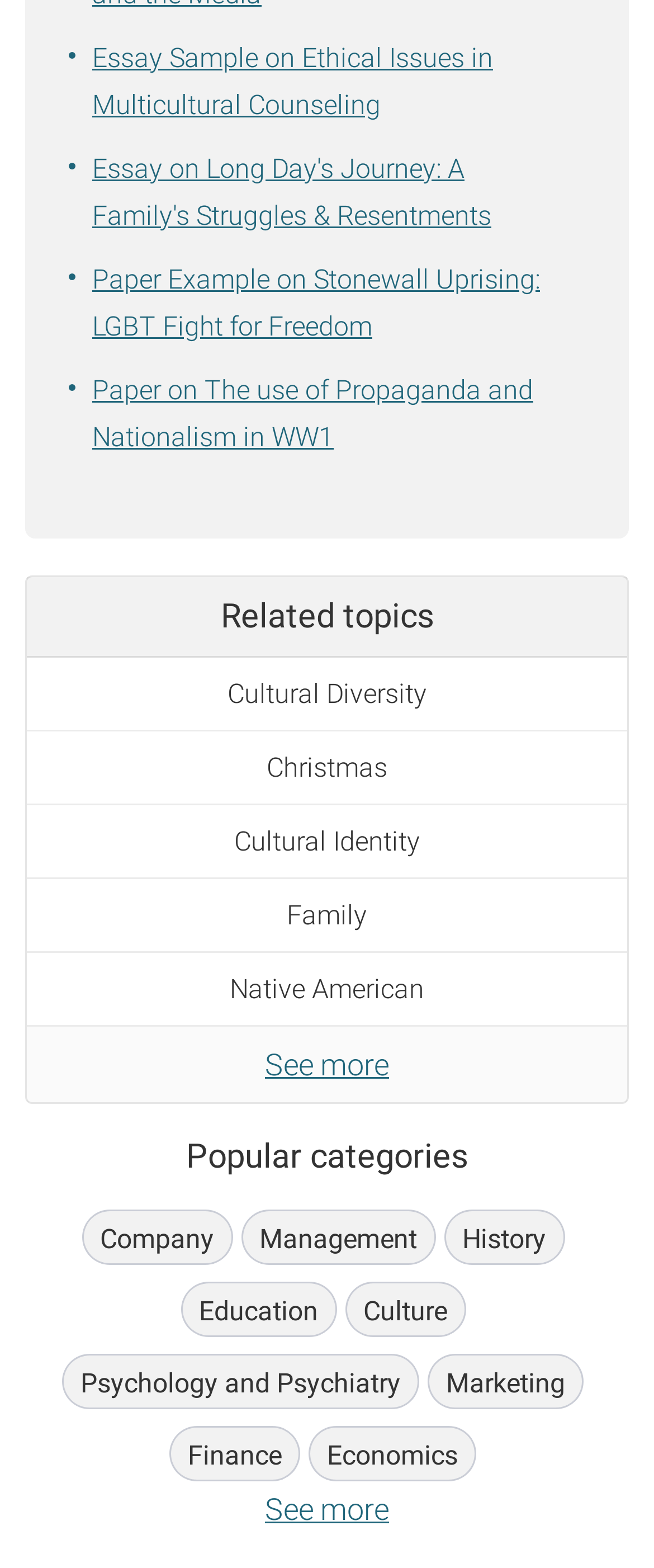Identify the bounding box coordinates for the UI element described by the following text: "Finance". Provide the coordinates as four float numbers between 0 and 1, in the format [left, top, right, bottom].

[0.259, 0.909, 0.459, 0.945]